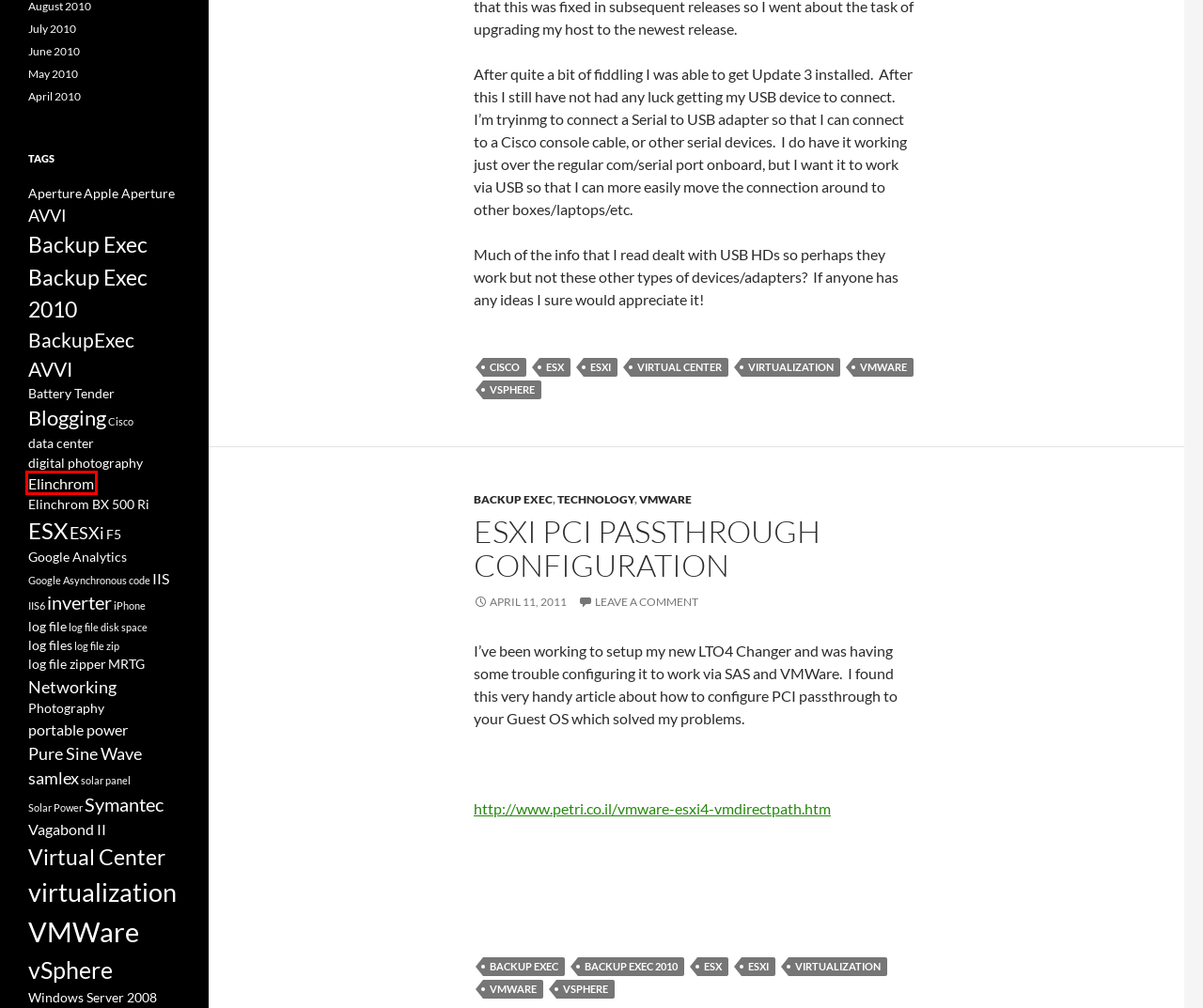Look at the screenshot of a webpage that includes a red bounding box around a UI element. Select the most appropriate webpage description that matches the page seen after clicking the highlighted element. Here are the candidates:
A. inverter | Kevin's Blog
B. Battery Tender | Kevin's Blog
C. Solar Power | Kevin's Blog
D. Elinchrom | Kevin's Blog
E. portable power | Kevin's Blog
F. Backup Exec 2010 | Kevin's Blog
G. log files | Kevin's Blog
H. Cisco | Kevin's Blog

D